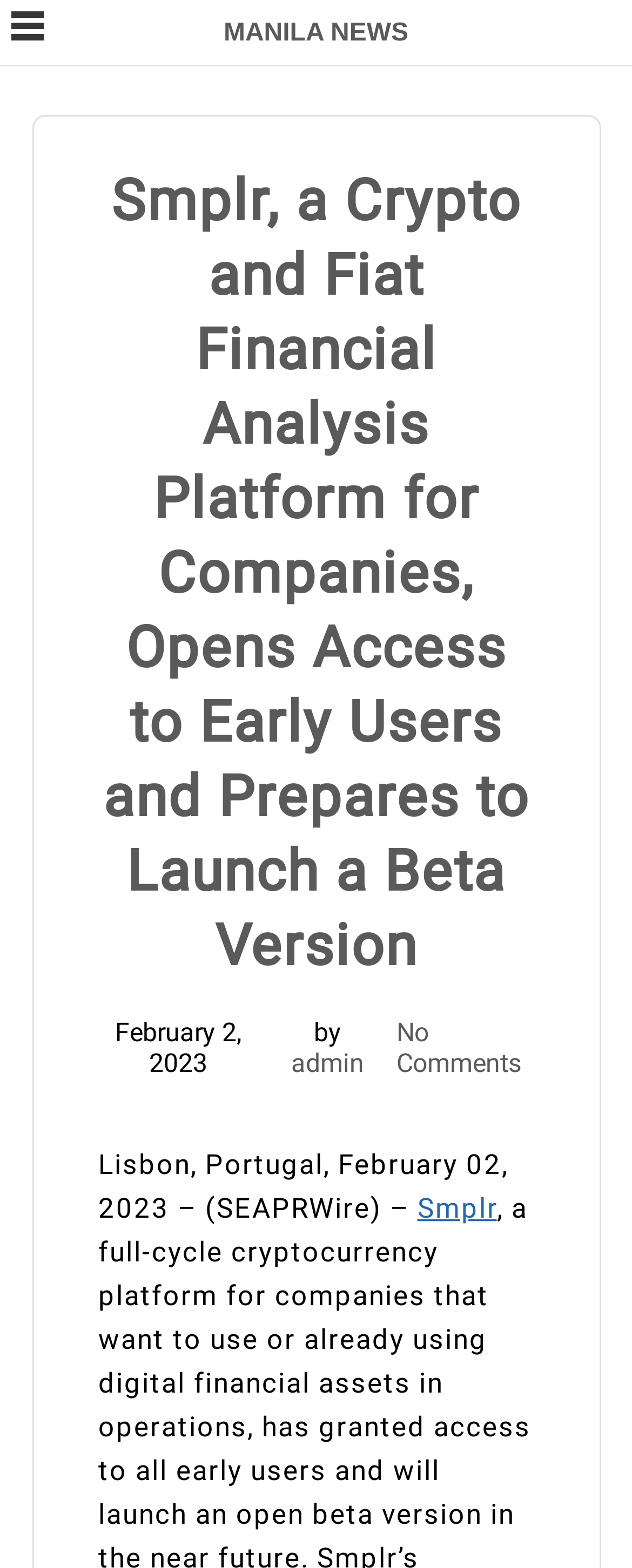Identify the bounding box coordinates of the HTML element based on this description: "admin".

[0.461, 0.668, 0.576, 0.688]